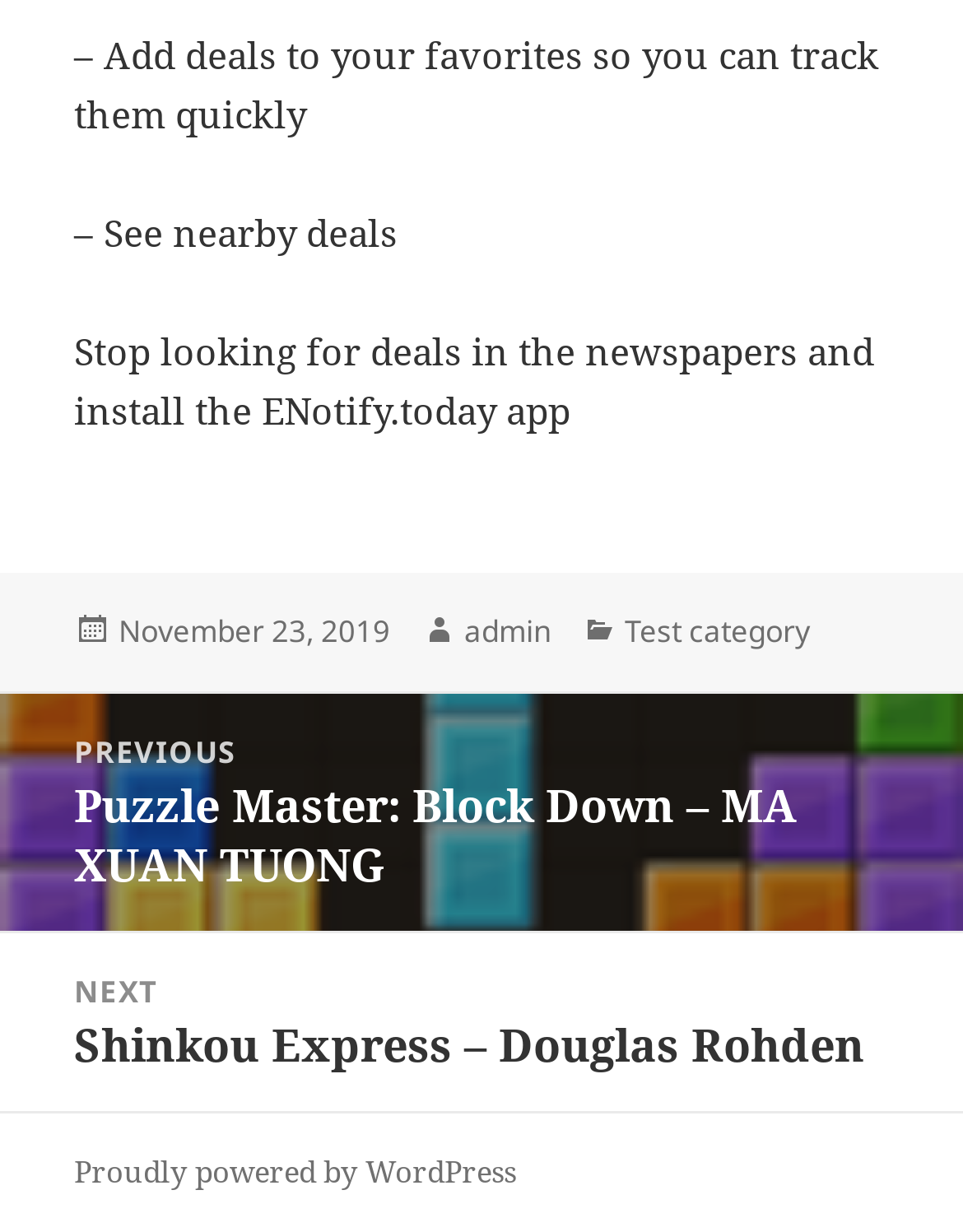What is the category of the post?
Based on the screenshot, give a detailed explanation to answer the question.

The category of the post can be found in the footer section of the webpage, where it is written 'Categories: Test category'.